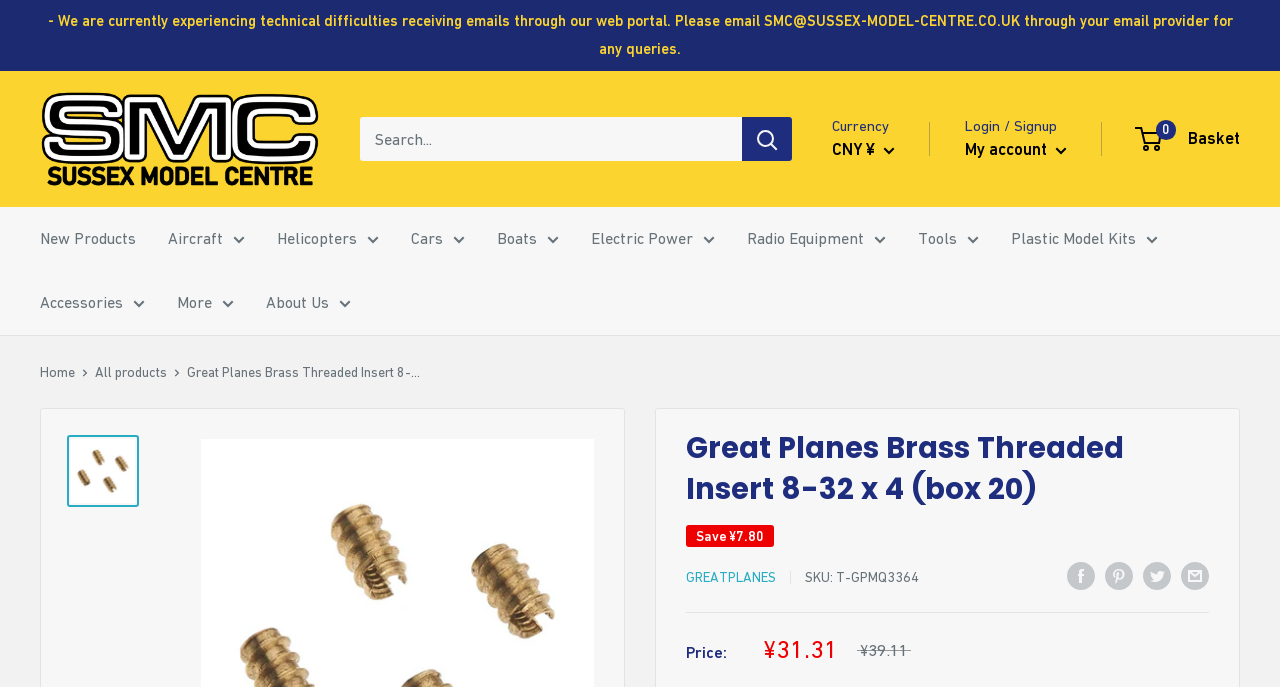Elaborate on the information and visuals displayed on the webpage.

This webpage appears to be a product page for "Great Planes Brass Threaded Insert 8-32 x 4 (box 20)" on an e-commerce website called Sussex Model Centre. 

At the top of the page, there is a notification about technical difficulties with receiving emails through their web portal. Below this, there is a search bar with a button and a dropdown menu for selecting currency. On the right side of the top section, there are links for logging in or signing up, accessing the user's account, and viewing the shopping basket.

The main navigation menu is located below the top section, with links to various categories such as Aircraft, Helicopters, Cars, and more. 

The product information is displayed in the middle of the page. There is a large image of the product, accompanied by a heading with the product name. Below the image, there is a section with the product price, which is ¥31.31, discounted from ¥39.11. There is also a "Save" label indicating the discount amount. 

On the right side of the product information section, there are links to share the product on social media platforms like Facebook, Pinterest, and Twitter, as well as an option to share by email. 

Below the product information, there is a section with the product details, including the SKU number. The page also has a breadcrumb navigation at the top, showing the path from the home page to the current product page.